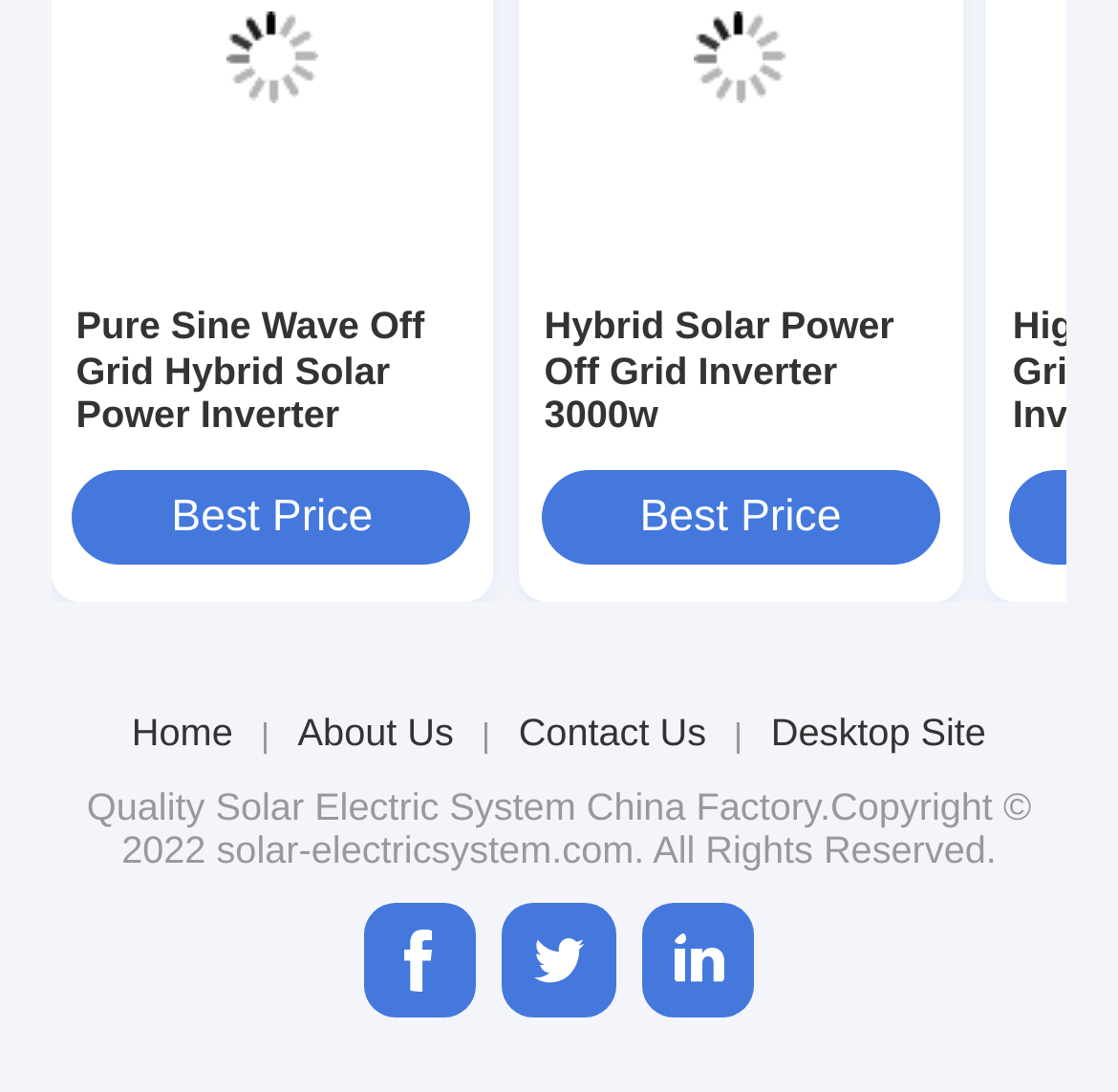Identify the bounding box of the HTML element described here: "Home". Provide the coordinates as four float numbers between 0 and 1: [left, top, right, bottom].

[0.118, 0.65, 0.208, 0.691]